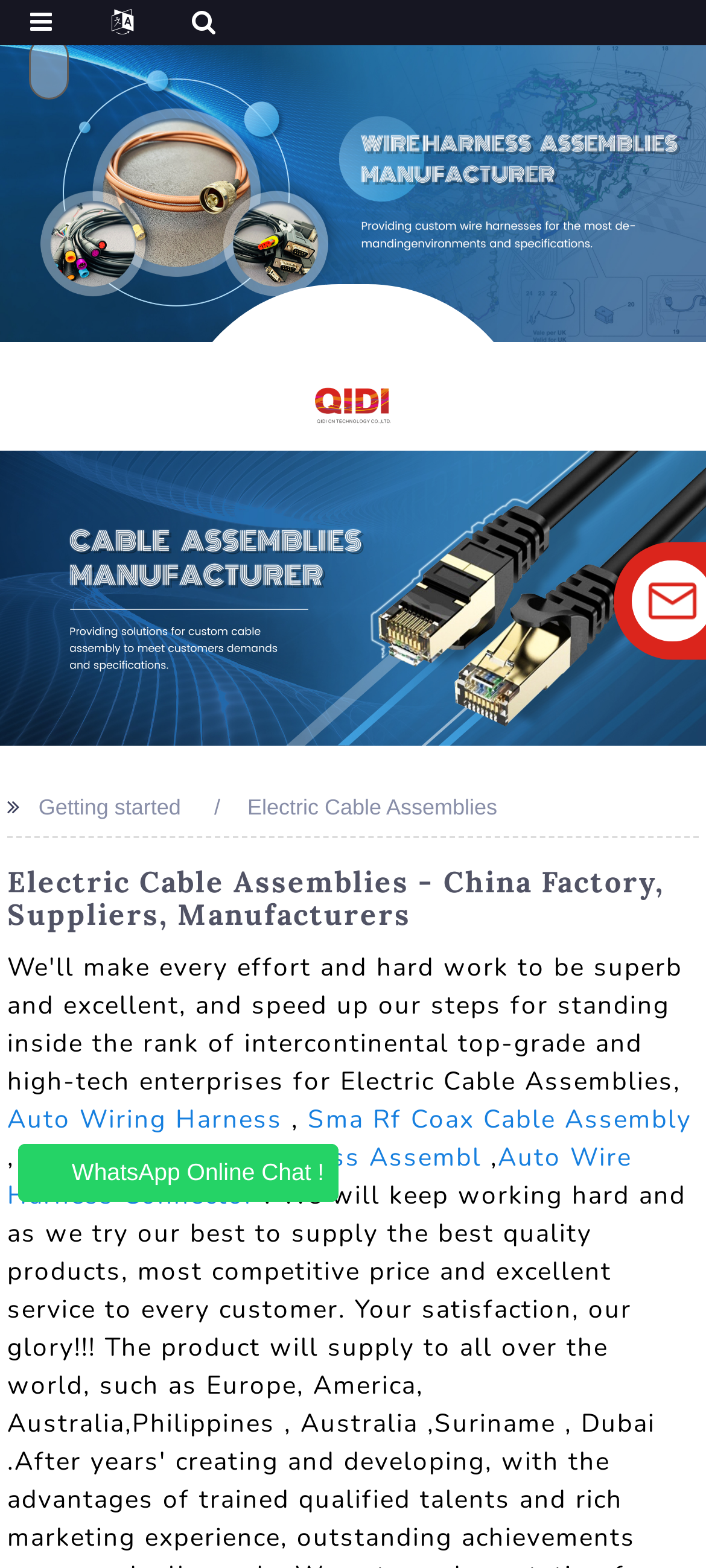Locate the bounding box coordinates of the UI element described by: "alt="banner1(29)"". The bounding box coordinates should consist of four float numbers between 0 and 1, i.e., [left, top, right, bottom].

[0.0, 0.371, 1.0, 0.389]